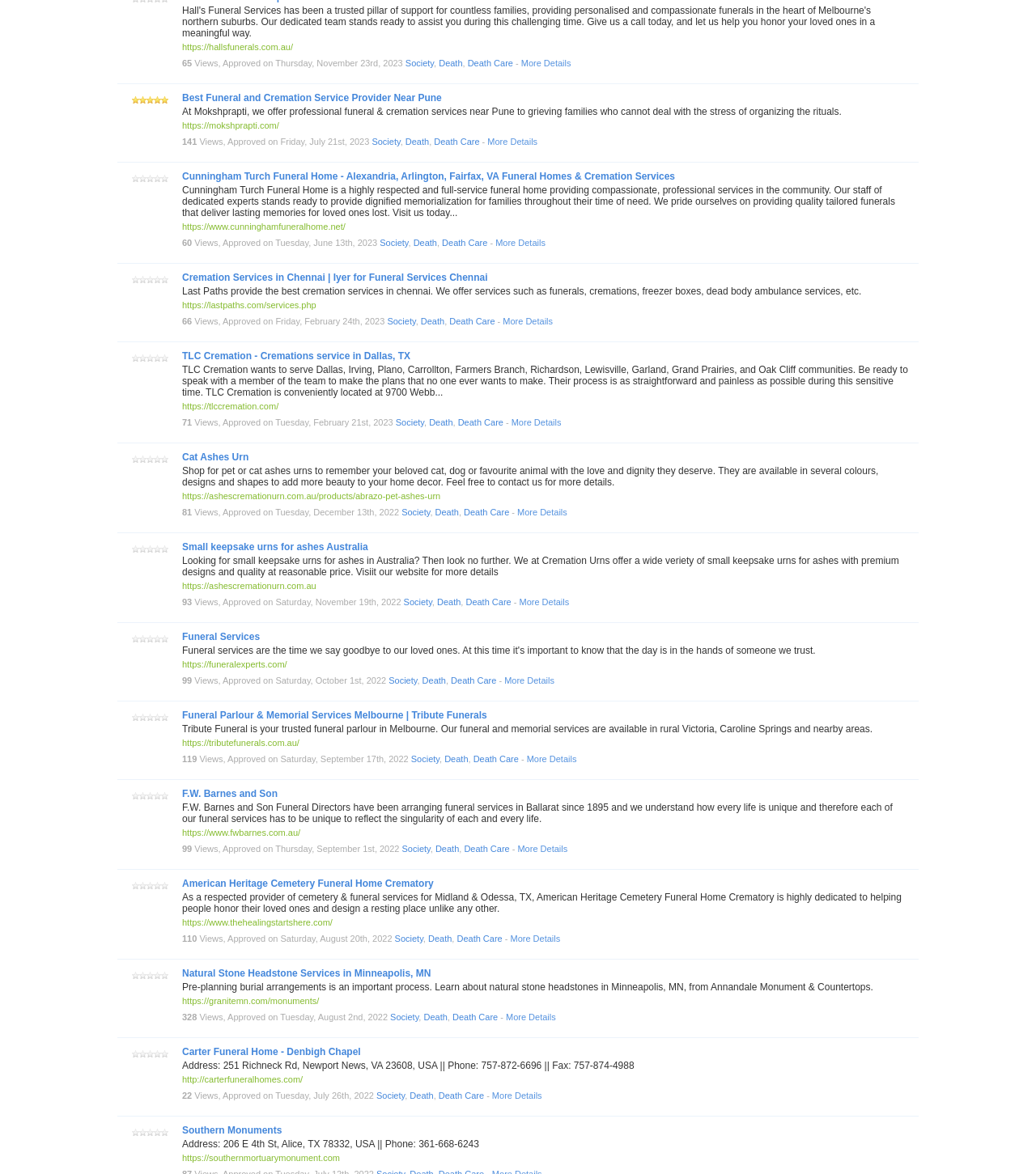Provide the bounding box coordinates for the UI element described in this sentence: "More Details". The coordinates should be four float values between 0 and 1, i.e., [left, top, right, bottom].

[0.475, 0.929, 0.523, 0.937]